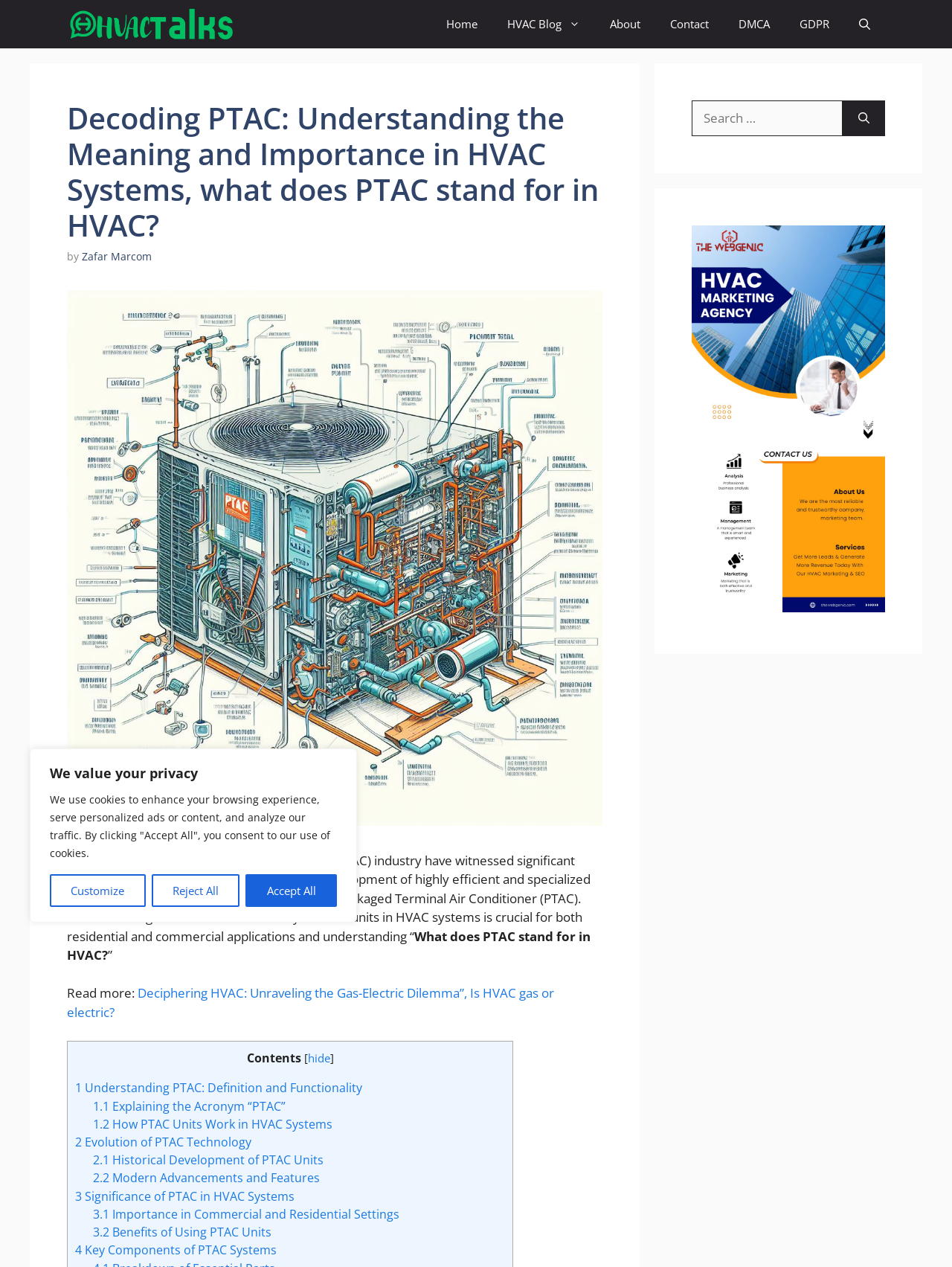Produce a meticulous description of the webpage.

This webpage is about HVAC systems, specifically discussing PTAC (Packaged Terminal Air Conditioner) units. At the top, there is a navigation bar with links to "Home", "HVAC Blog", "About", "Contact", "DMCA", and "GDPR". On the top right, there is a search bar with a button to open it.

Below the navigation bar, there is a banner with a privacy policy message, including buttons to "Customize", "Reject All", and "Accept All" cookies. 

The main content of the webpage is divided into two sections. On the left, there is a header with the title "Decoding PTAC: Understanding the Meaning and Importance in HVAC Systems, what does PTAC stand for in HVAC?" and an image related to PTAC units. Below the header, there is a paragraph of text discussing the importance of PTAC units in HVAC systems.

On the right side of the main content, there is a table of contents with links to different sections of the article, including "Understanding PTAC: Definition and Functionality", "Evolution of PTAC Technology", "Significance of PTAC in HVAC Systems", and "Key Components of PTAC Systems". Each section has subheadings with more specific topics.

At the bottom of the webpage, there are two complementary sections, one with a search bar and the other with an empty link.